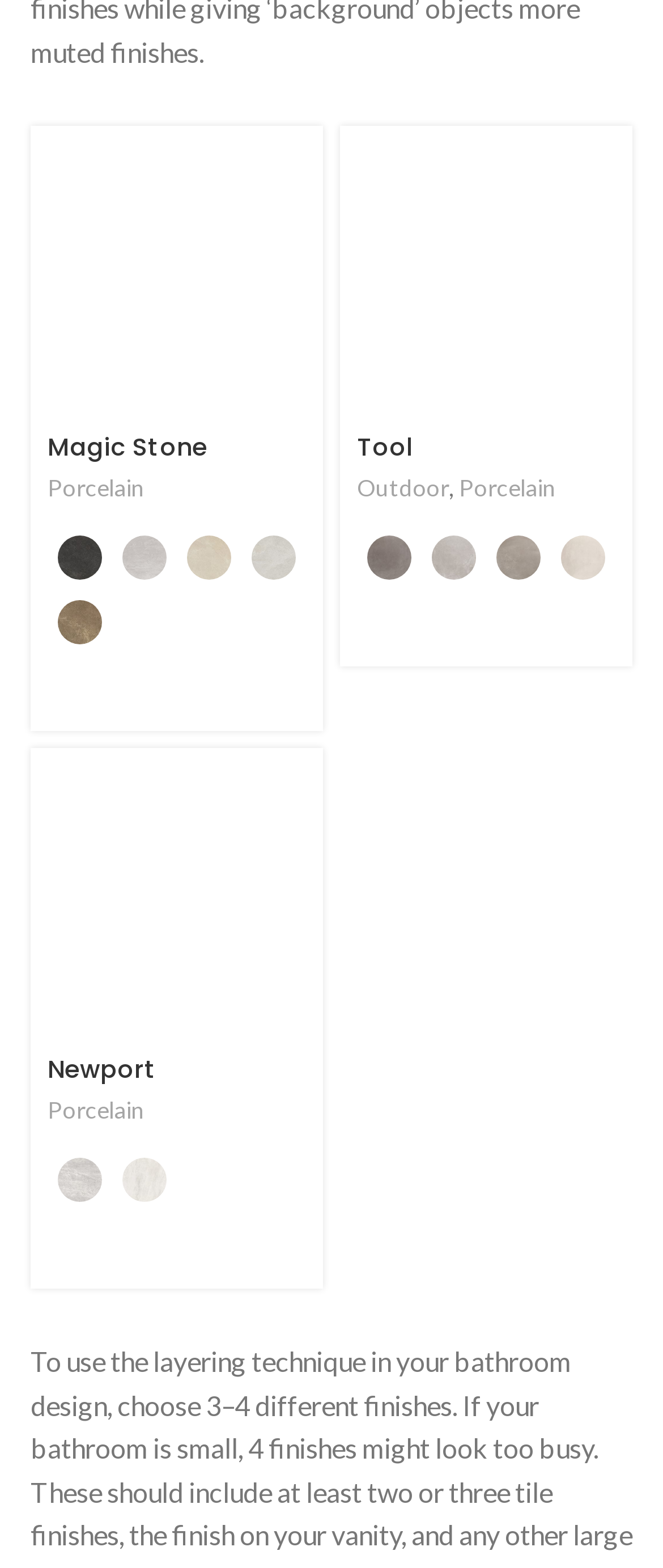Determine the bounding box for the UI element as described: "title="Brown"". The coordinates should be represented as four float numbers between 0 and 1, formatted as [left, top, right, bottom].

[0.082, 0.38, 0.159, 0.413]